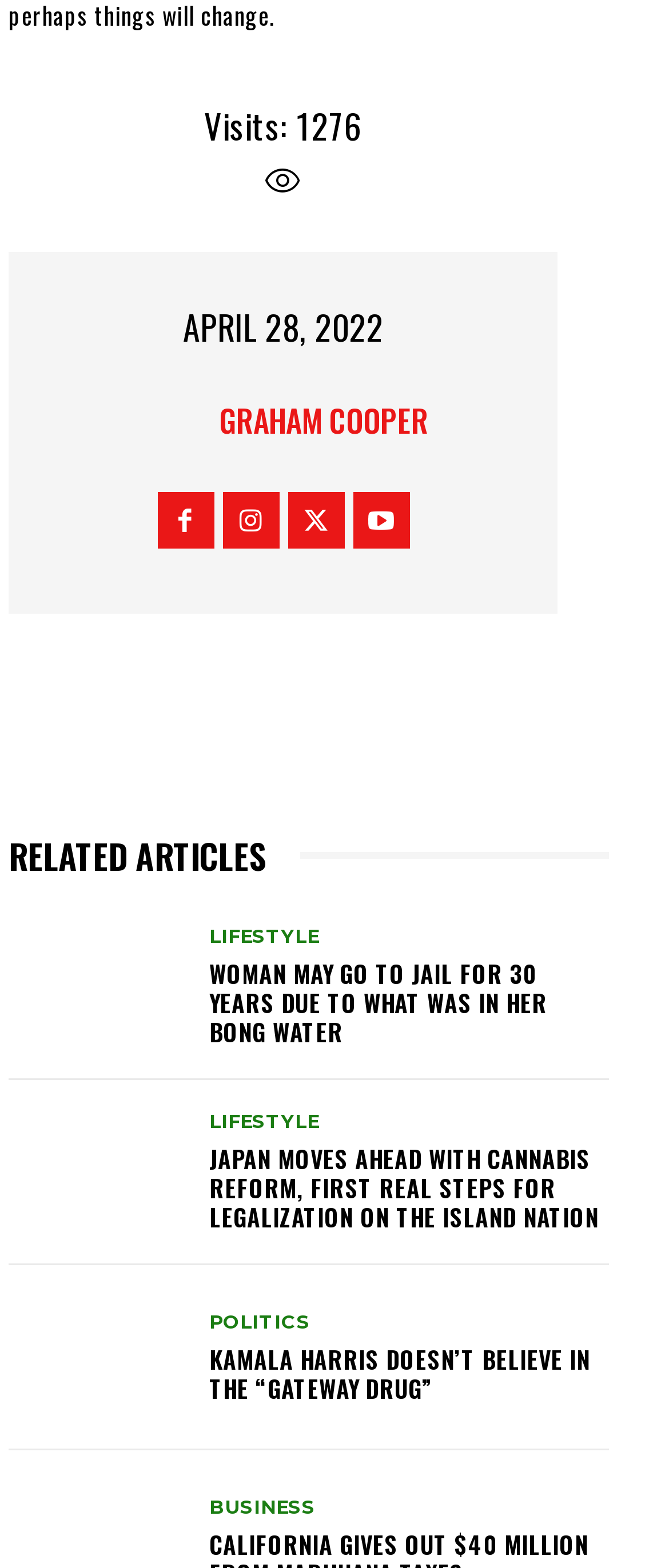Provide the bounding box coordinates of the UI element this sentence describes: "https://www.ceu.edu/job/chief-archivistprincipal-information-scientist-0".

None